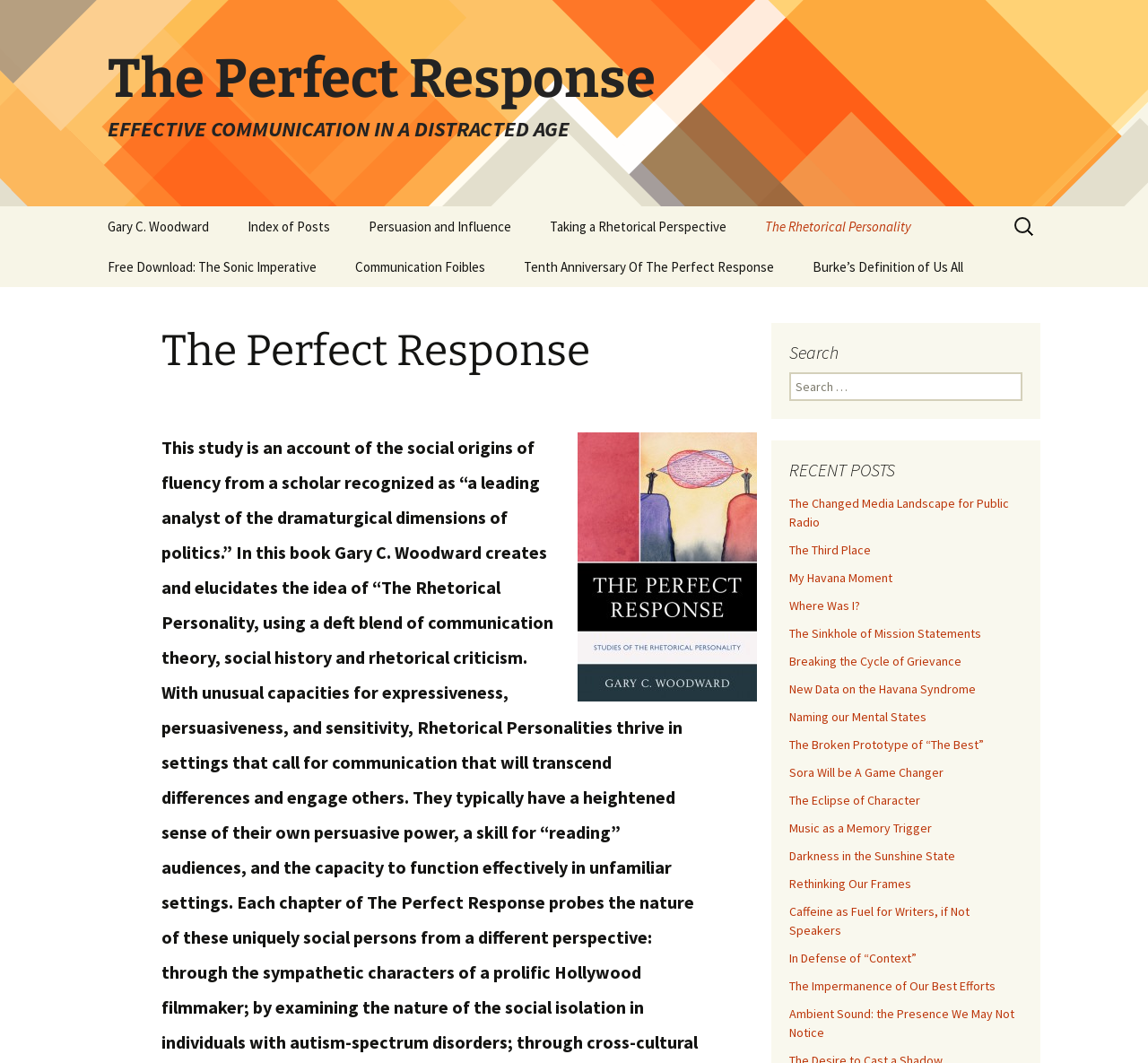Locate the bounding box coordinates of the clickable area to execute the instruction: "View the 'Zend PHP Essentials Course Calendar'". Provide the coordinates as four float numbers between 0 and 1, represented as [left, top, right, bottom].

None